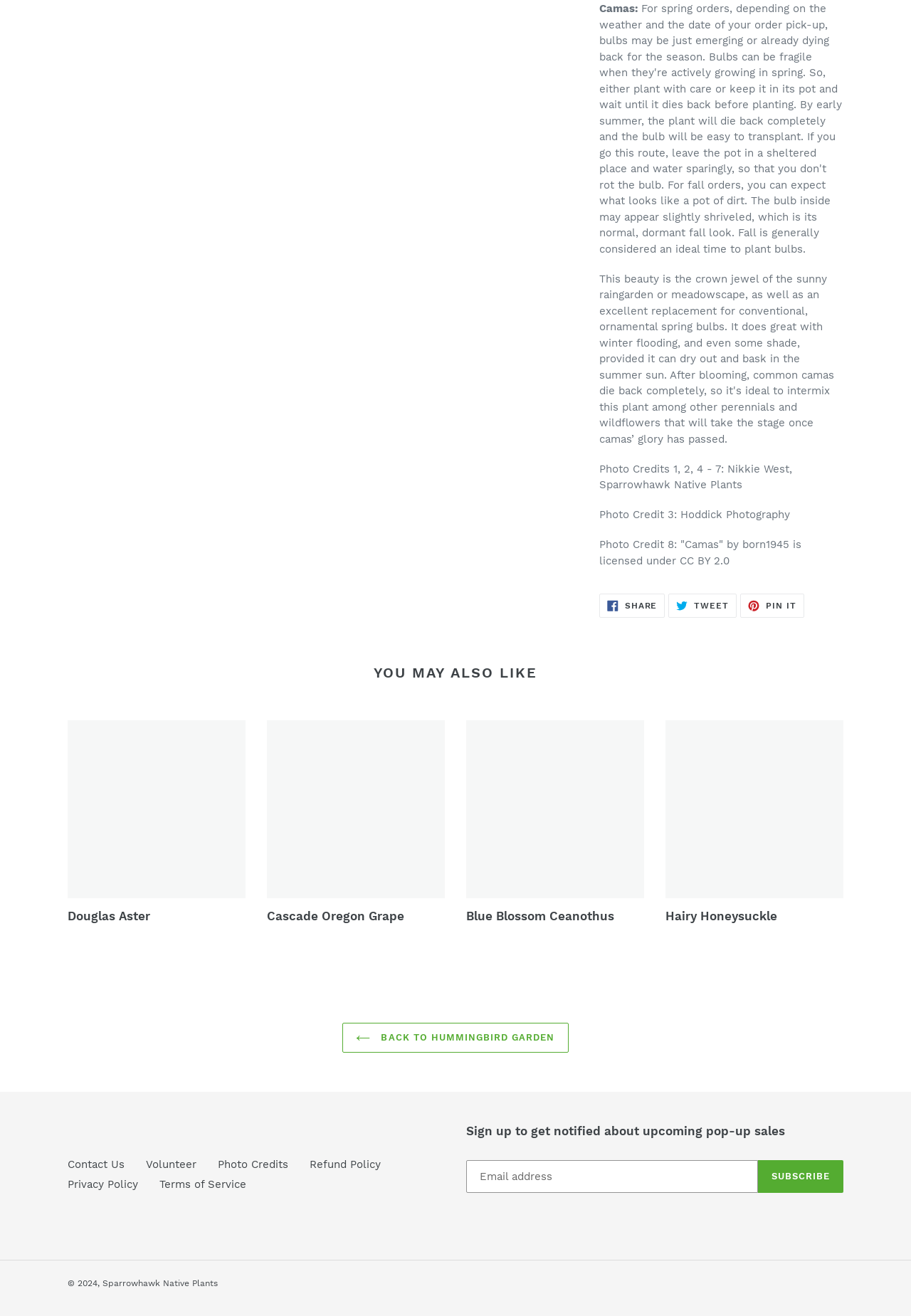Determine the bounding box coordinates of the UI element described by: "Terms of Service".

[0.175, 0.895, 0.27, 0.905]